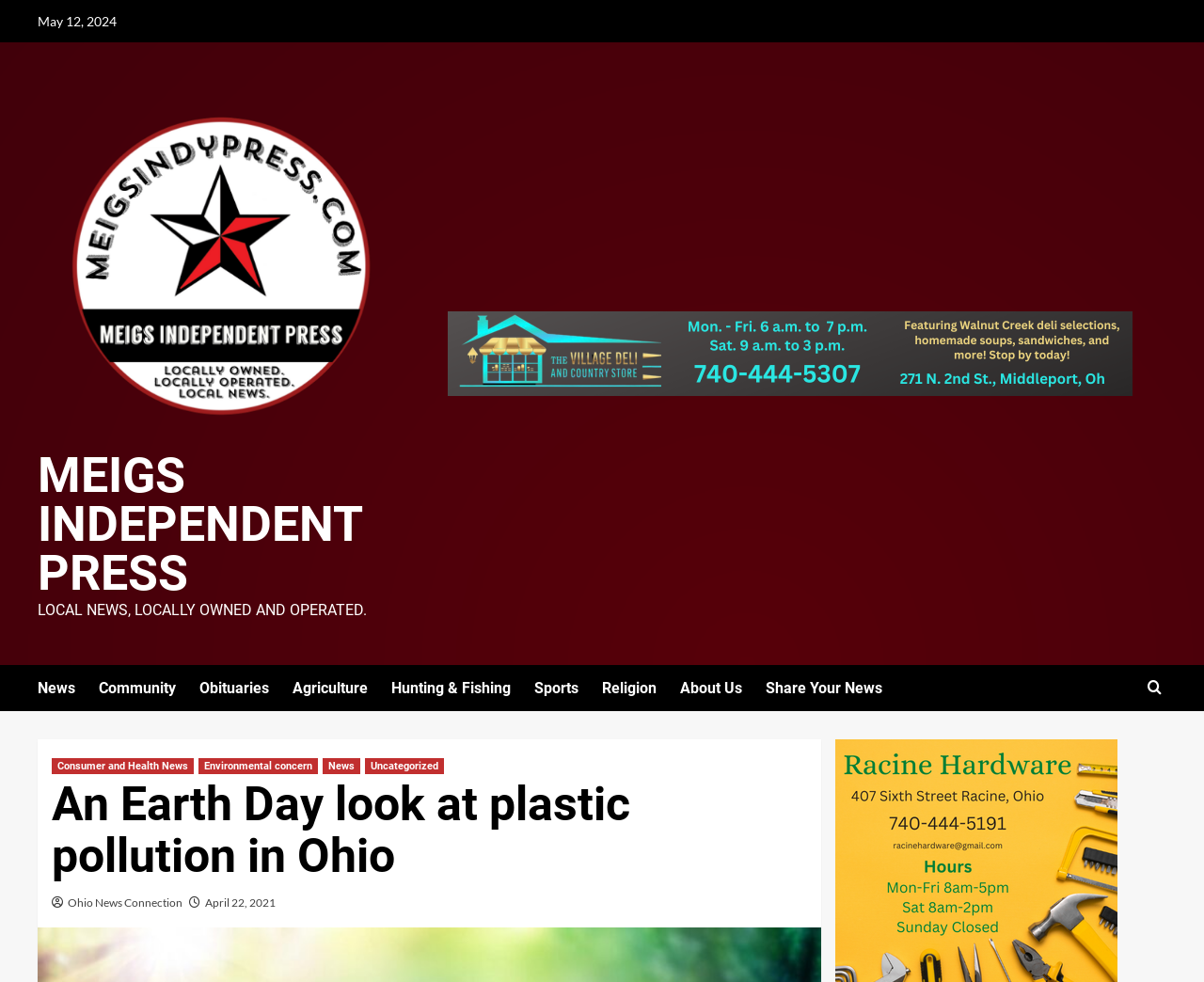Give the bounding box coordinates for this UI element: "Meigs Independent Press". The coordinates should be four float numbers between 0 and 1, arranged as [left, top, right, bottom].

[0.031, 0.455, 0.3, 0.613]